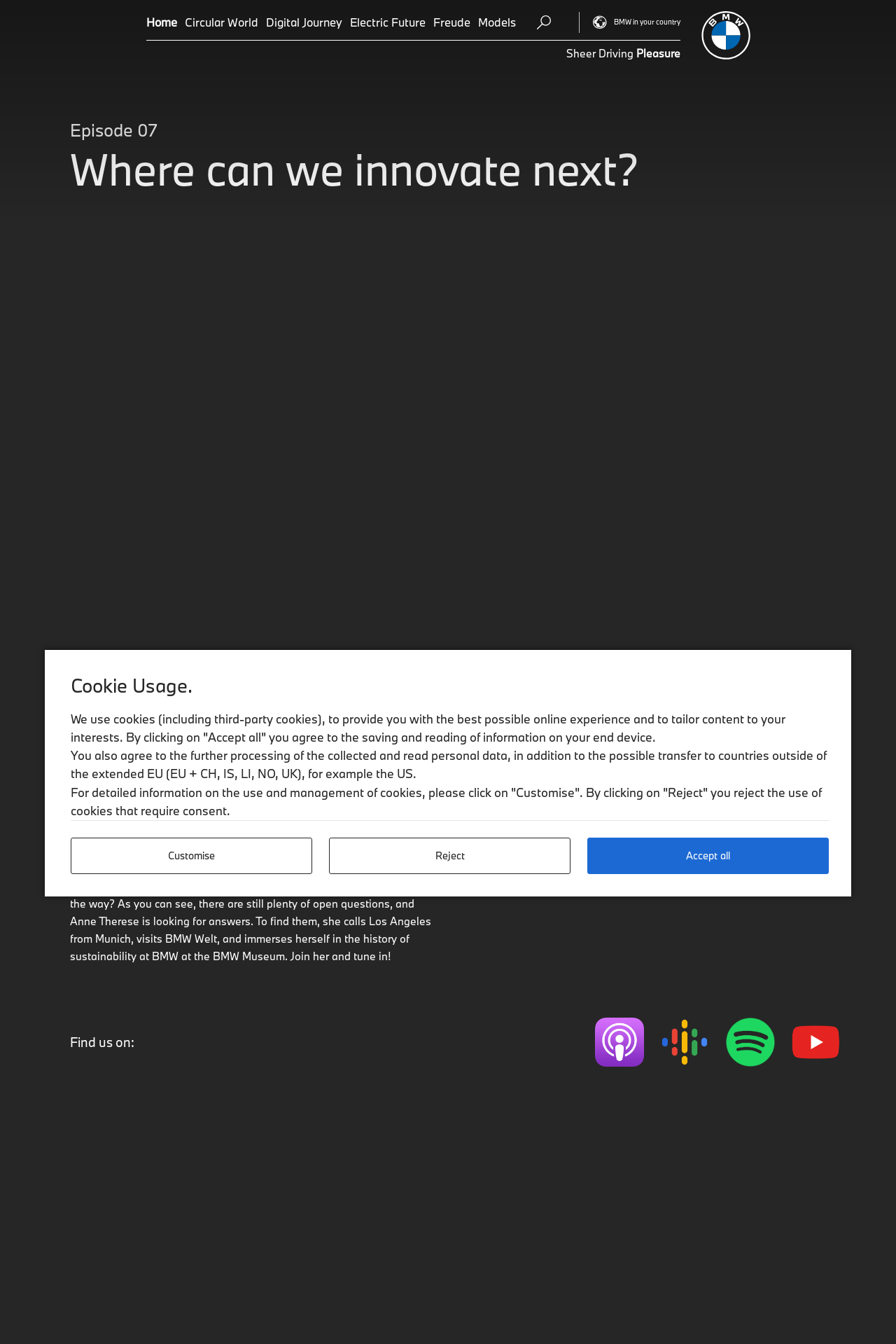Please identify the bounding box coordinates of the area that needs to be clicked to fulfill the following instruction: "Search for something."

[0.636, 0.0, 0.669, 0.033]